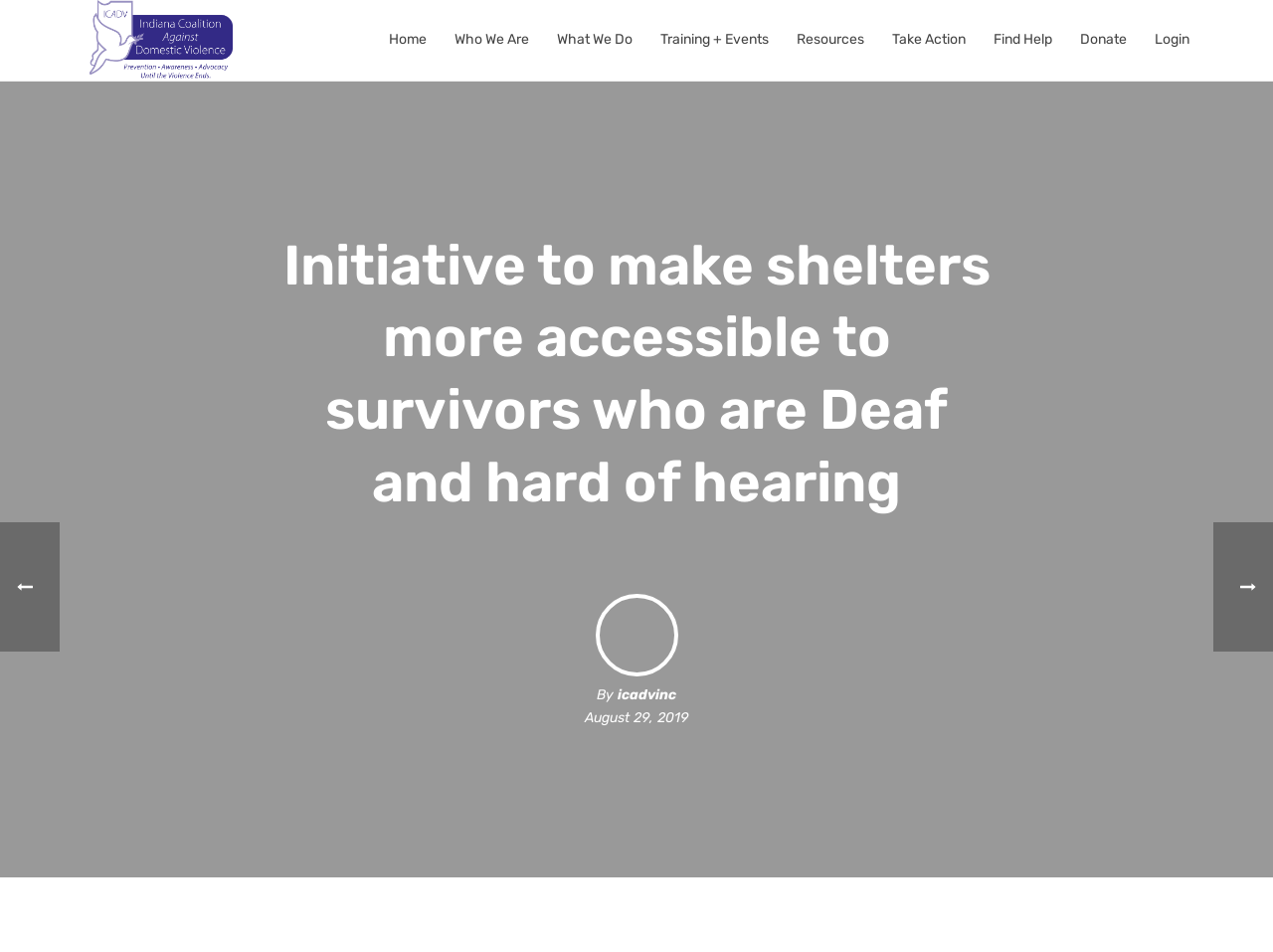Give a succinct answer to this question in a single word or phrase: 
What is the purpose of the initiative?

Make shelters accessible to Deaf and hard of hearing survivors